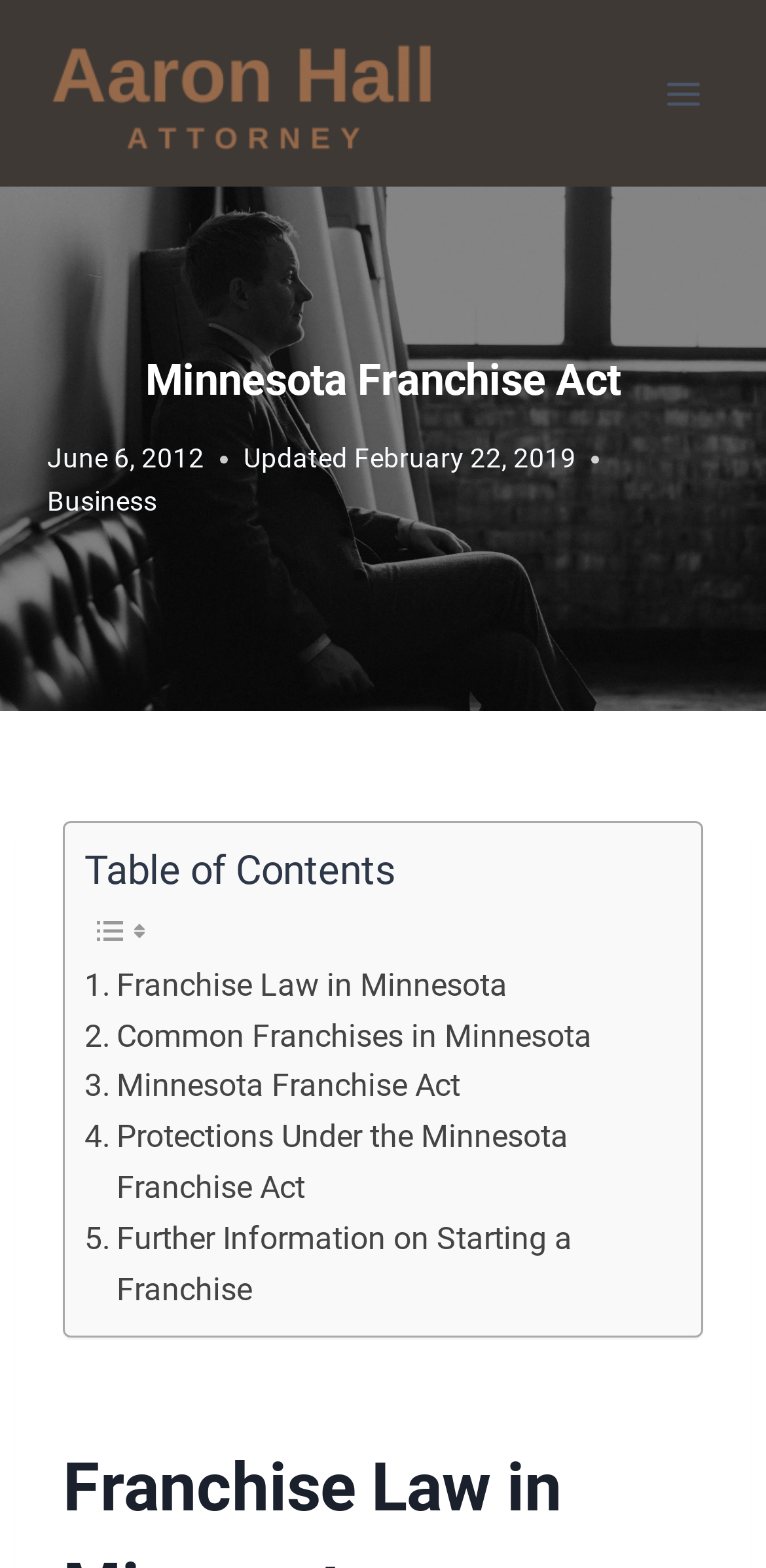Please determine the bounding box coordinates for the UI element described here. Use the format (top-left x, top-left y, bottom-right x, bottom-right y) with values bounded between 0 and 1: alt="Aaron Hall Attorney"

[0.062, 0.0, 0.574, 0.119]